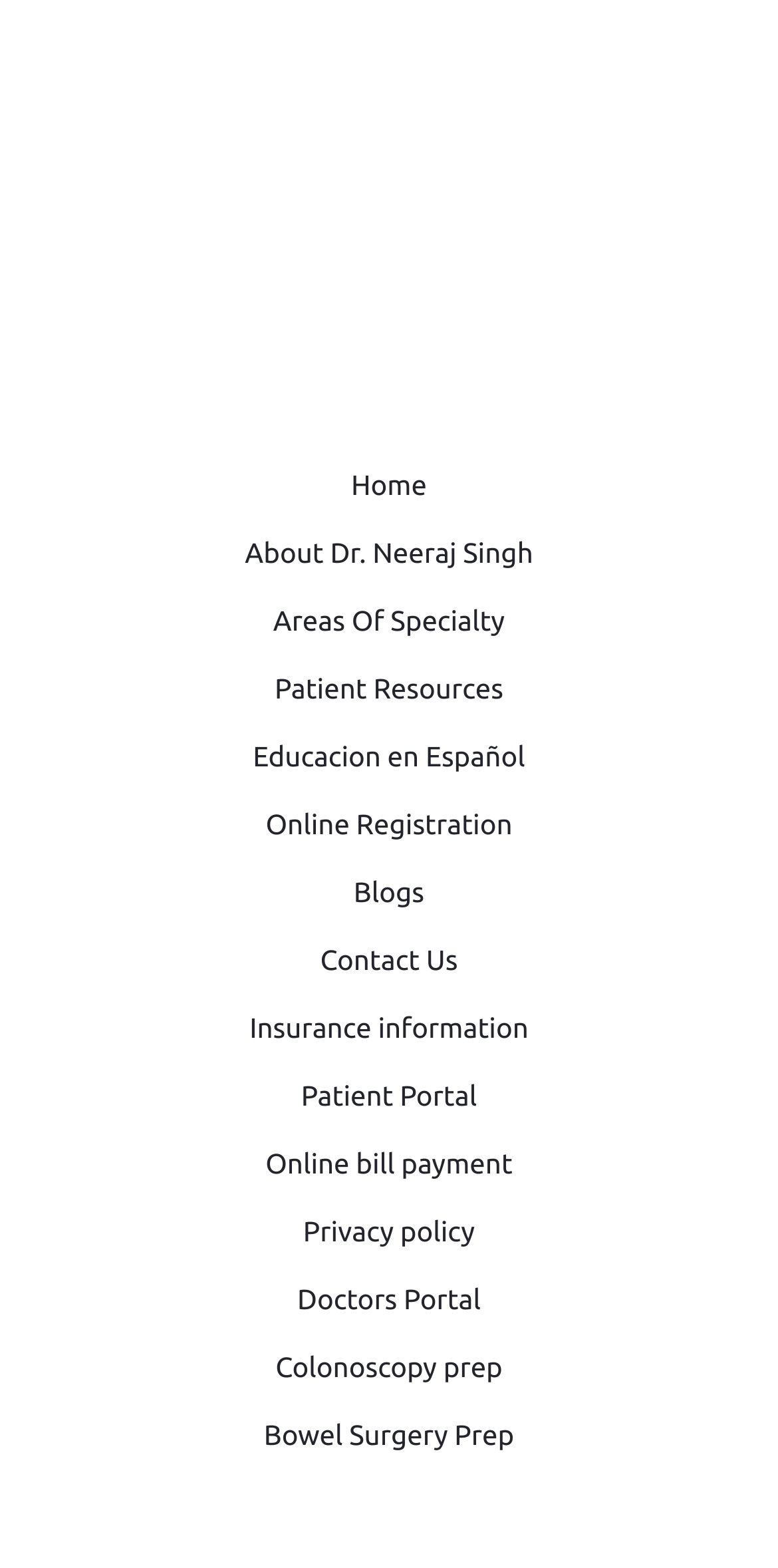Please locate the bounding box coordinates of the element's region that needs to be clicked to follow the instruction: "contact us". The bounding box coordinates should be provided as four float numbers between 0 and 1, i.e., [left, top, right, bottom].

[0.0, 0.591, 1.0, 0.634]